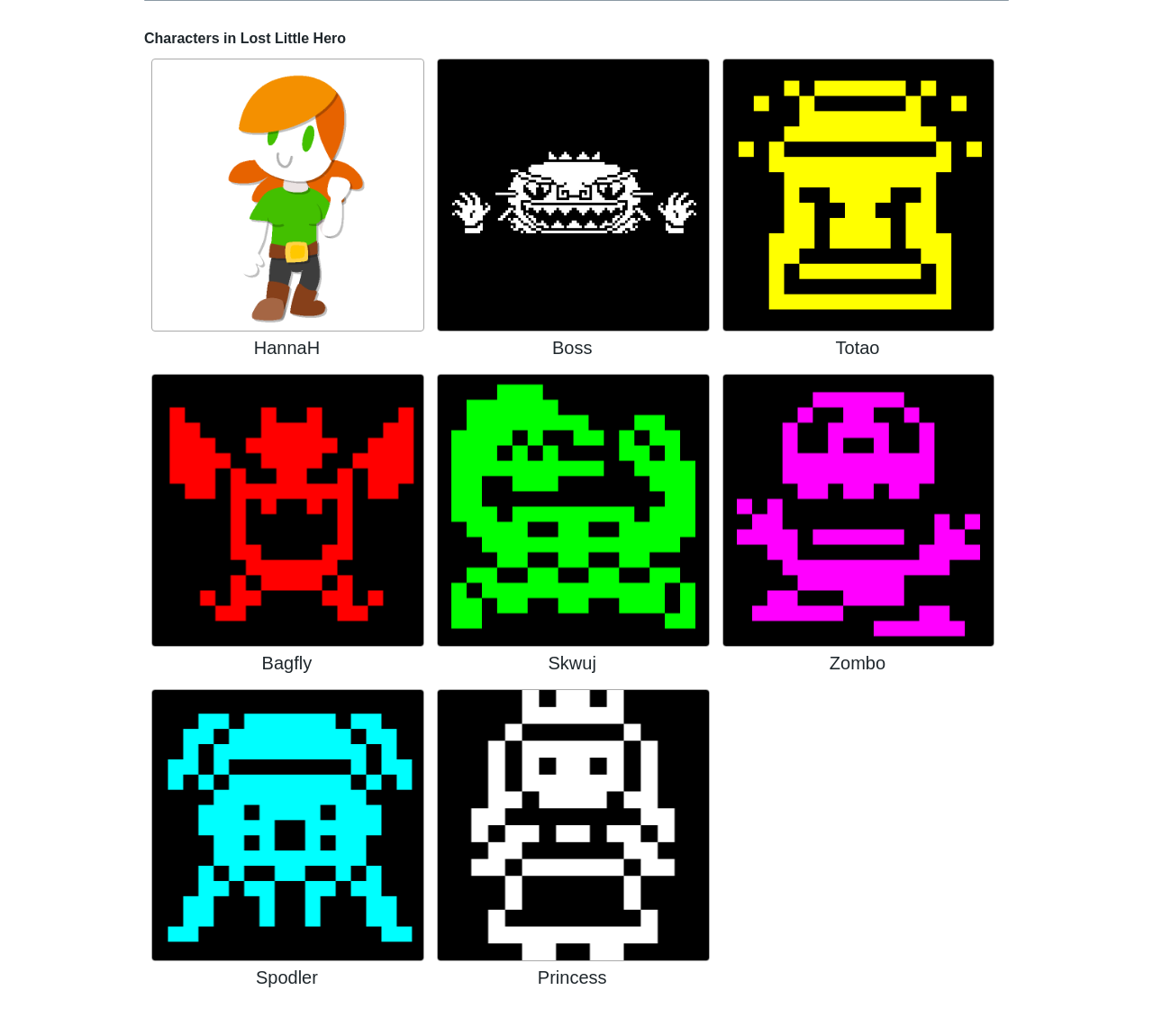Determine the bounding box coordinates of the section to be clicked to follow the instruction: "Check out Boss's information". The coordinates should be given as four float numbers between 0 and 1, formatted as [left, top, right, bottom].

[0.379, 0.304, 0.615, 0.323]